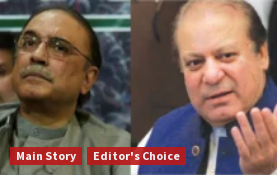What options are displayed beneath the figures?
Answer the question based on the image using a single word or a brief phrase.

Main Story and Editor's Choice